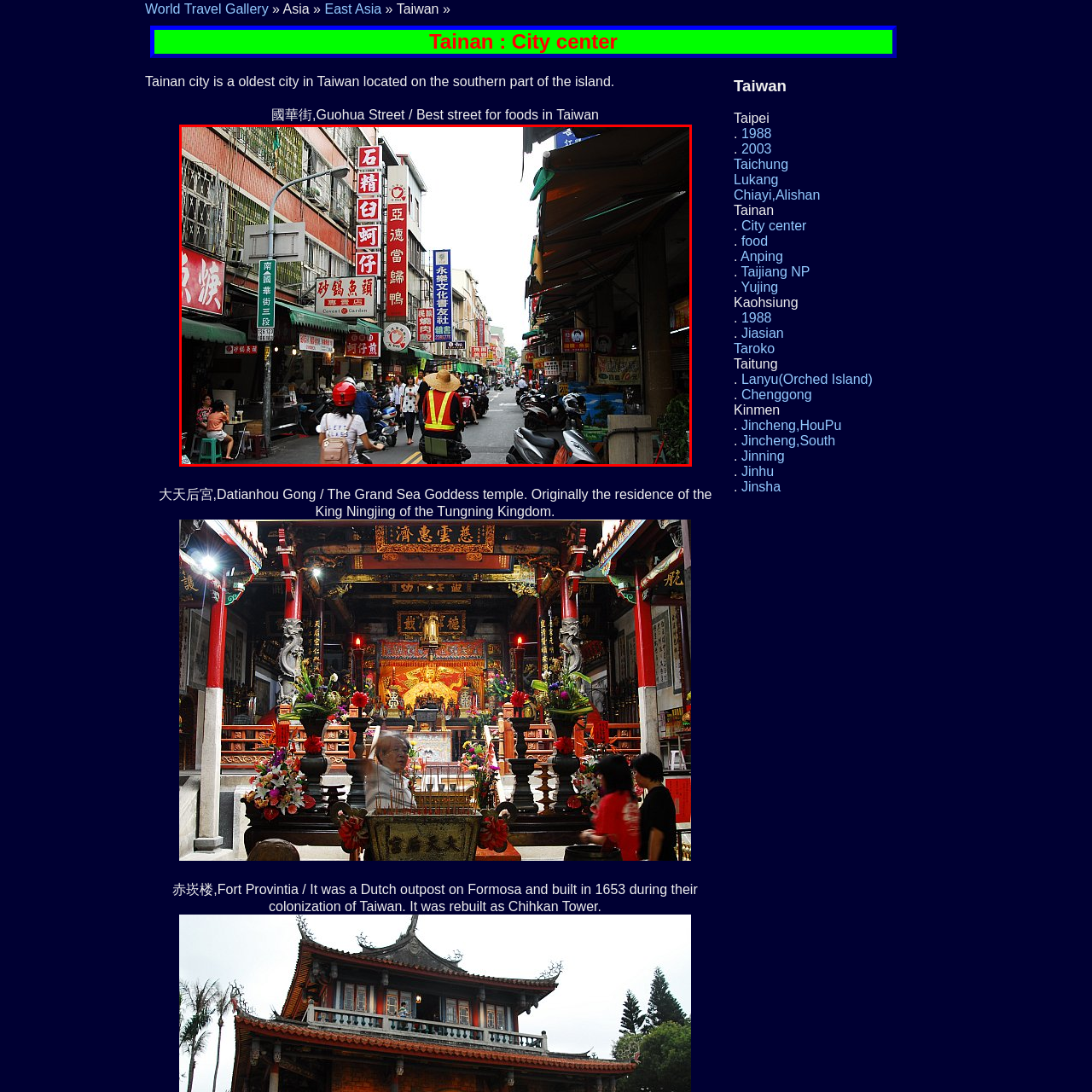Inspect the section within the red border, What is the person in the foreground wearing? Provide a one-word or one-phrase answer.

Straw hat and bright safety vest